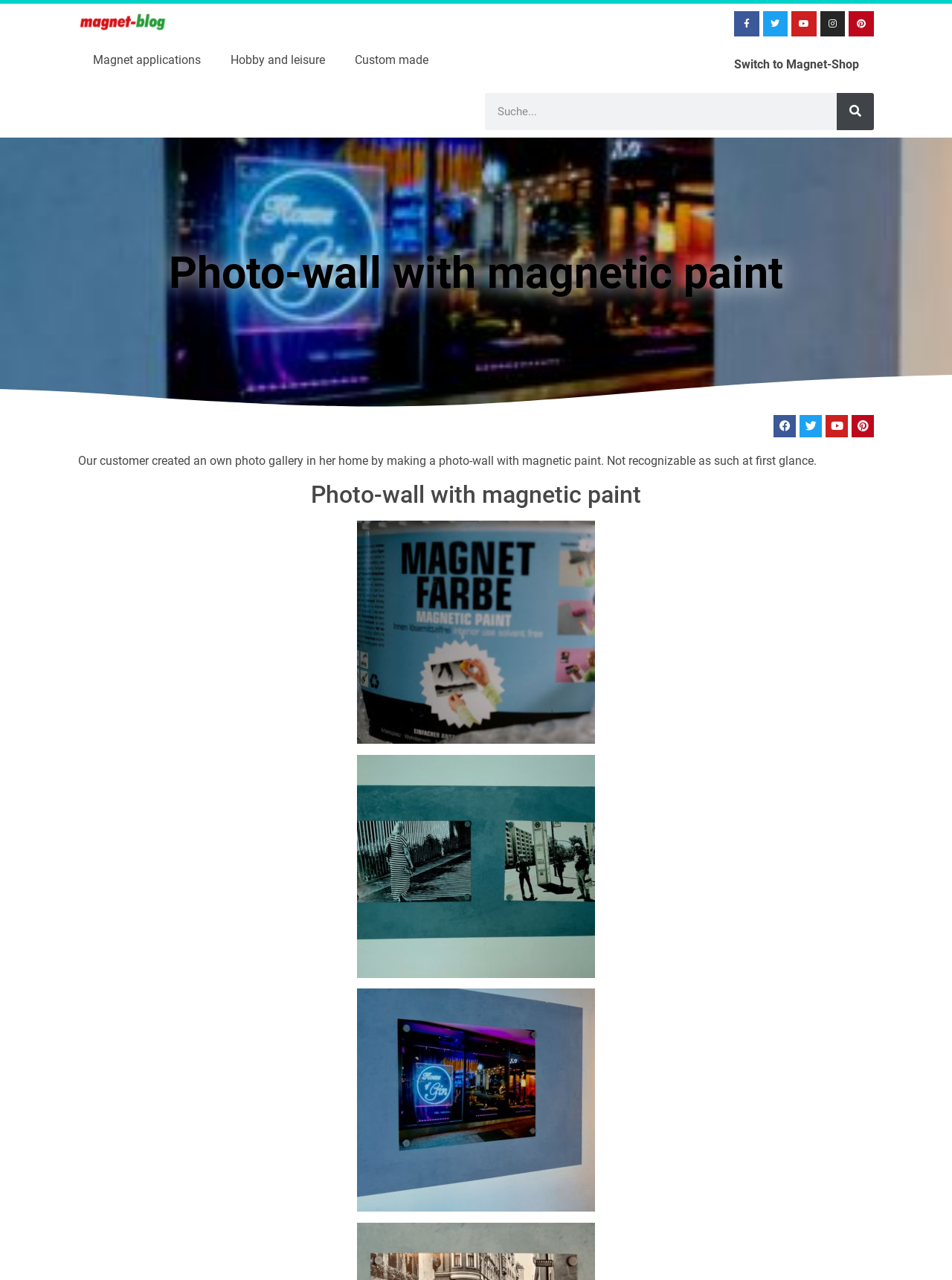Provide the bounding box coordinates of the area you need to click to execute the following instruction: "Learn about magnetic paint".

[0.082, 0.407, 0.918, 0.581]